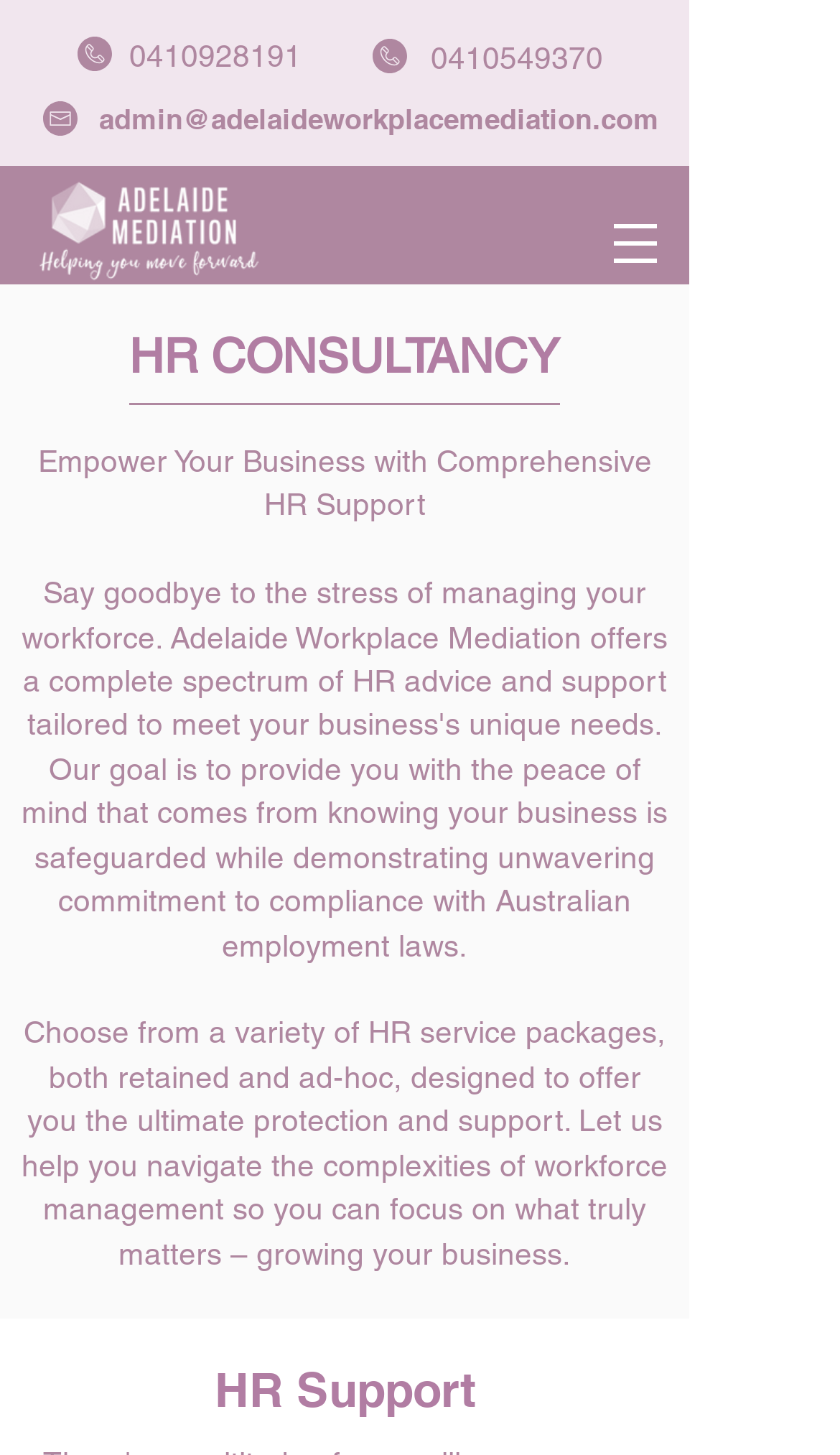What is the email address to contact?
Using the information from the image, give a concise answer in one word or a short phrase.

admin@adelaideworkplacemediation.com